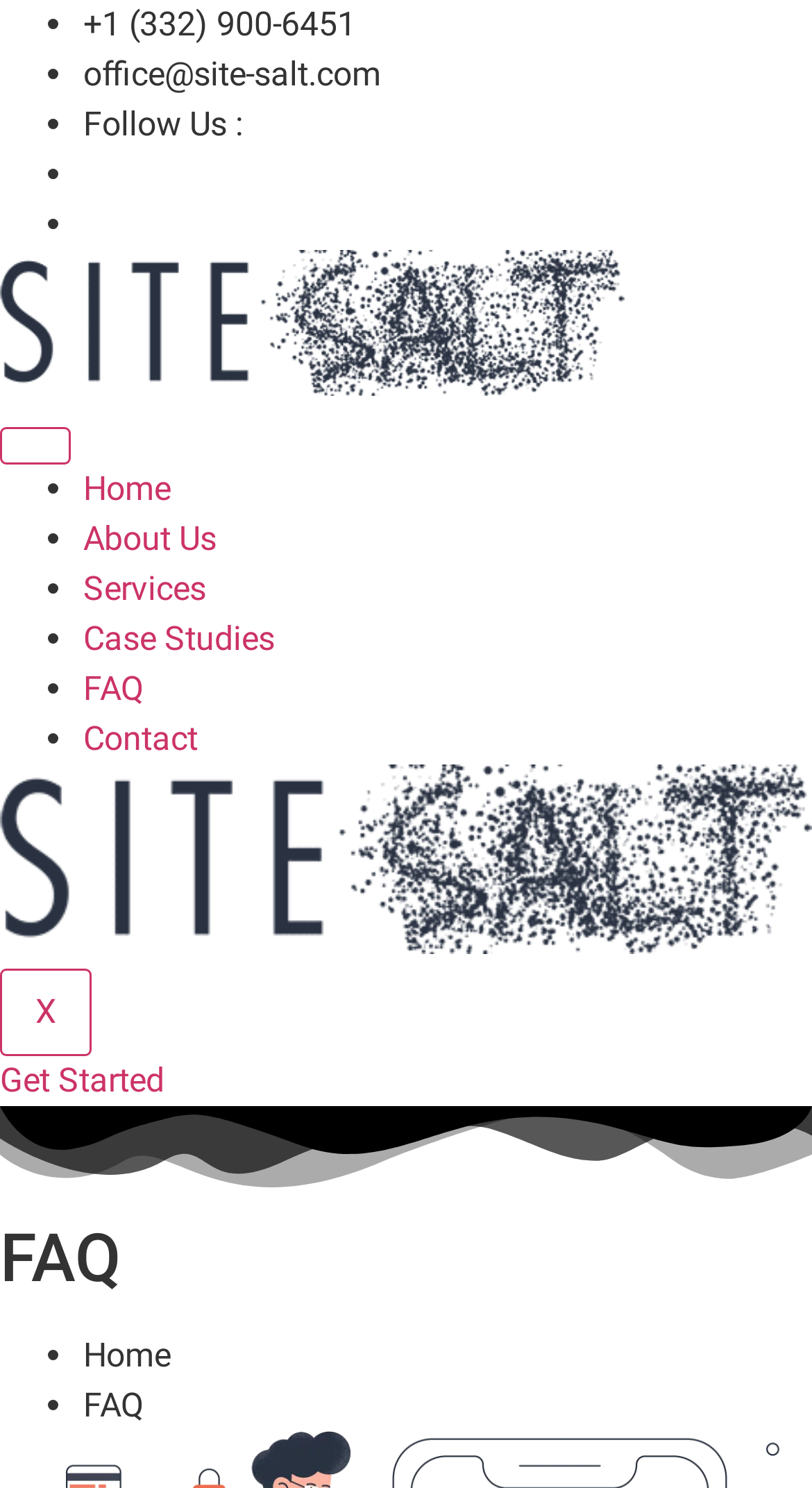Is there a 'Get Started' button on the webpage?
Use the image to answer the question with a single word or phrase.

Yes